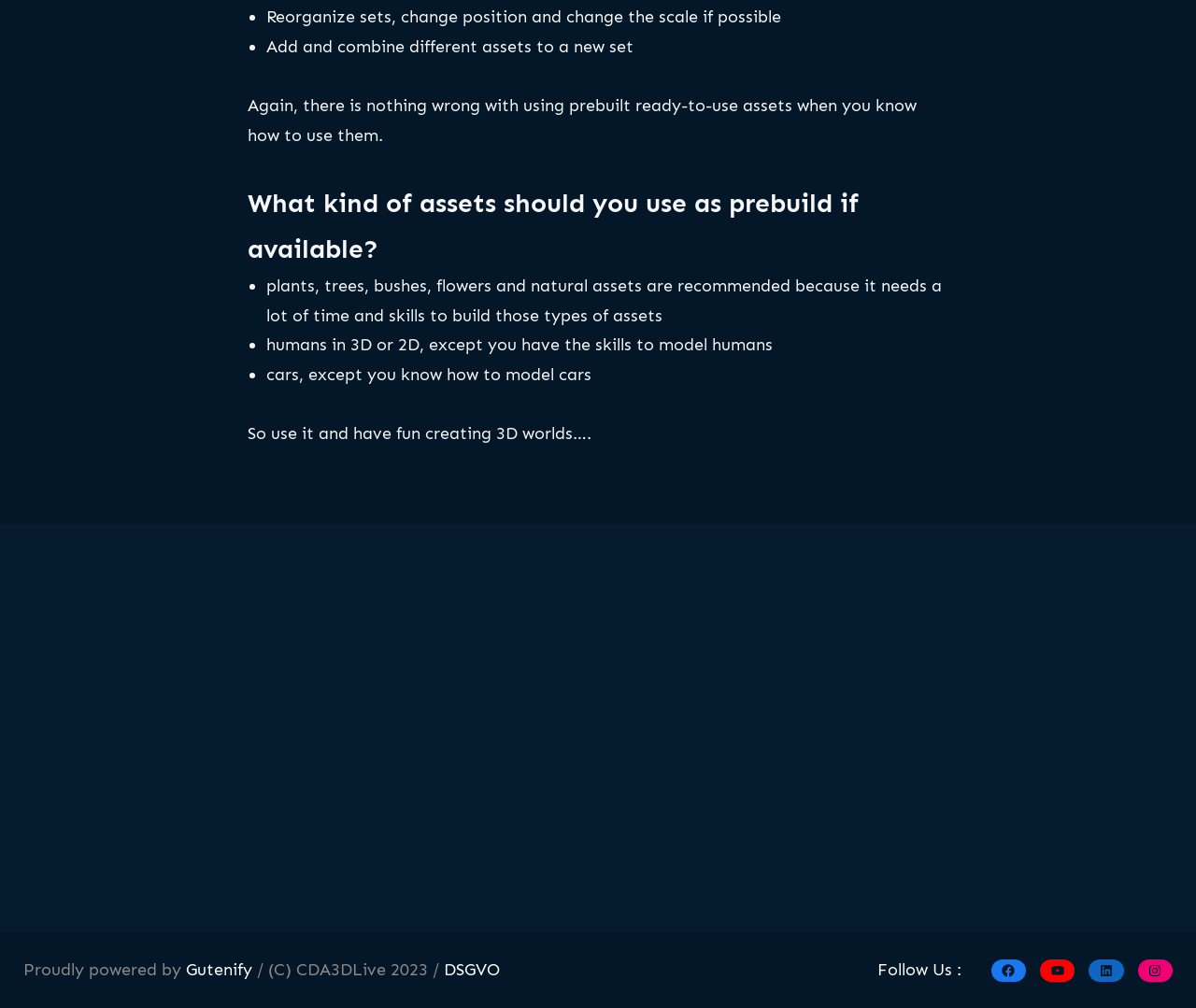How many links are there under the 'Recent News' section?
Please provide a comprehensive answer based on the details in the screenshot.

Under the 'Recent News' section, there are two links: 'Forever young' and 'Hazelnuts', which are accompanied by their respective dates.